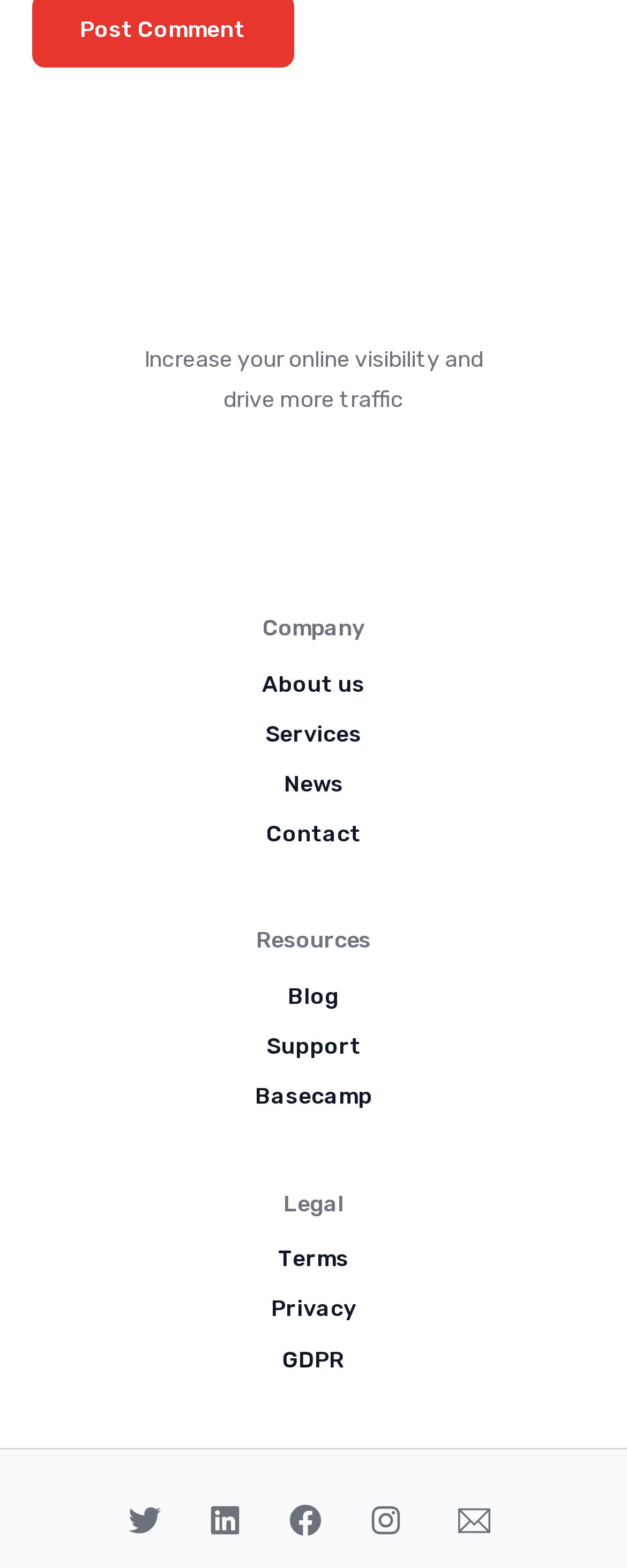Use a single word or phrase to answer the following:
What is the last link under the 'Resources' category?

Basecamp